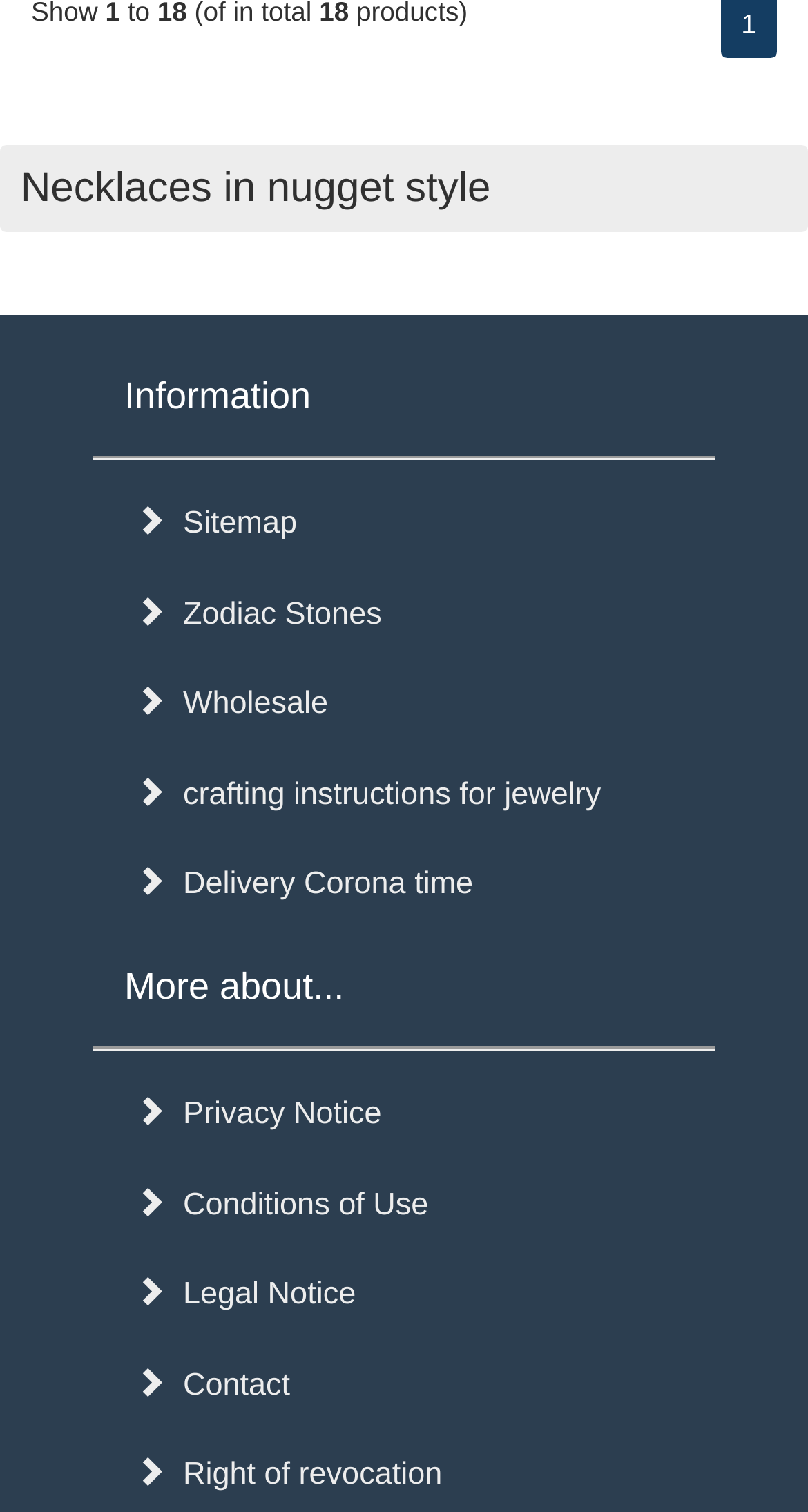Can you find the bounding box coordinates for the UI element given this description: "Privacy Notice"? Provide the coordinates as four float numbers between 0 and 1: [left, top, right, bottom].

[0.115, 0.709, 0.885, 0.766]